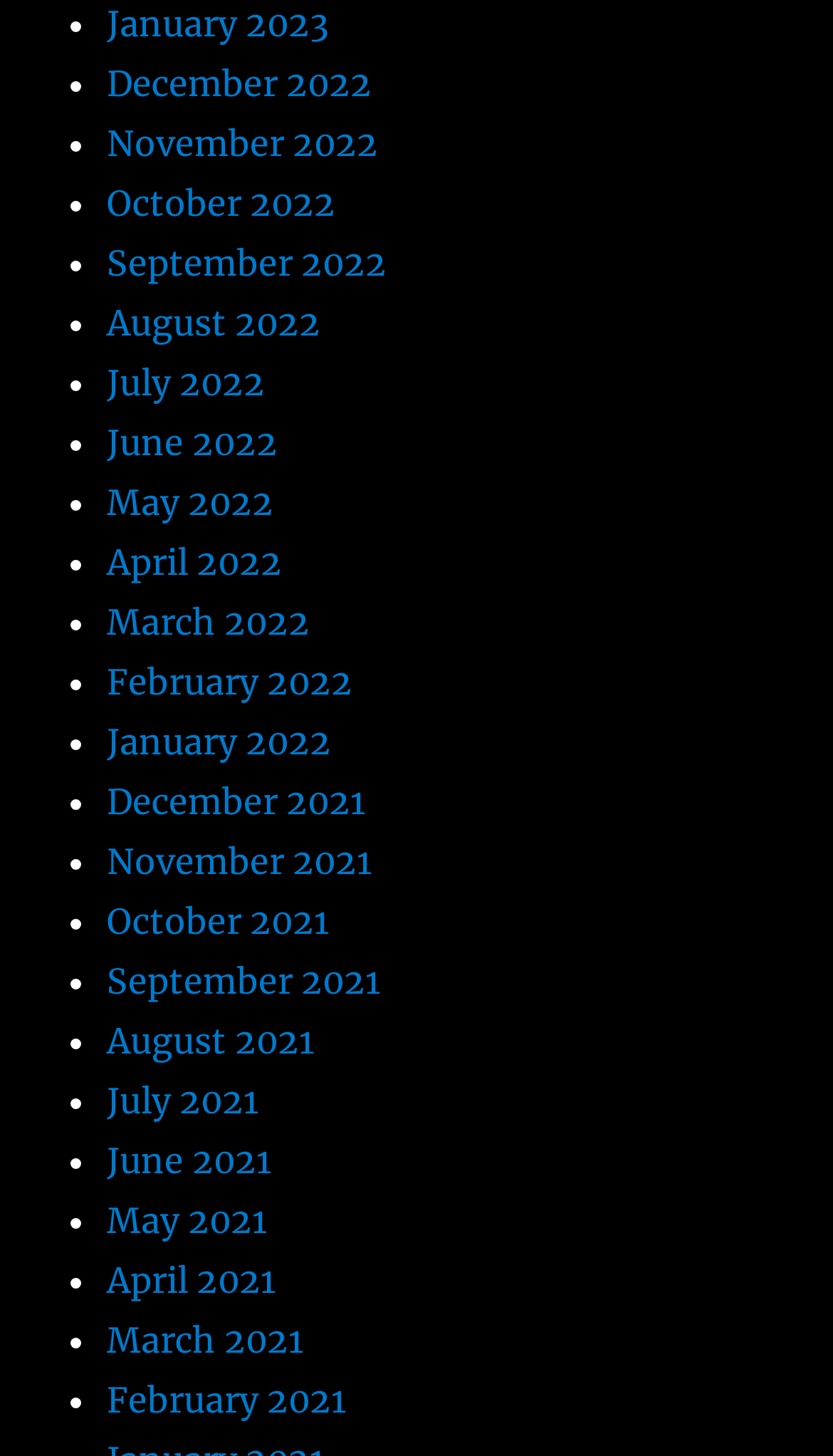Identify the bounding box coordinates for the element that needs to be clicked to fulfill this instruction: "view November 2022". Provide the coordinates in the format of four float numbers between 0 and 1: [left, top, right, bottom].

[0.128, 0.083, 0.454, 0.113]